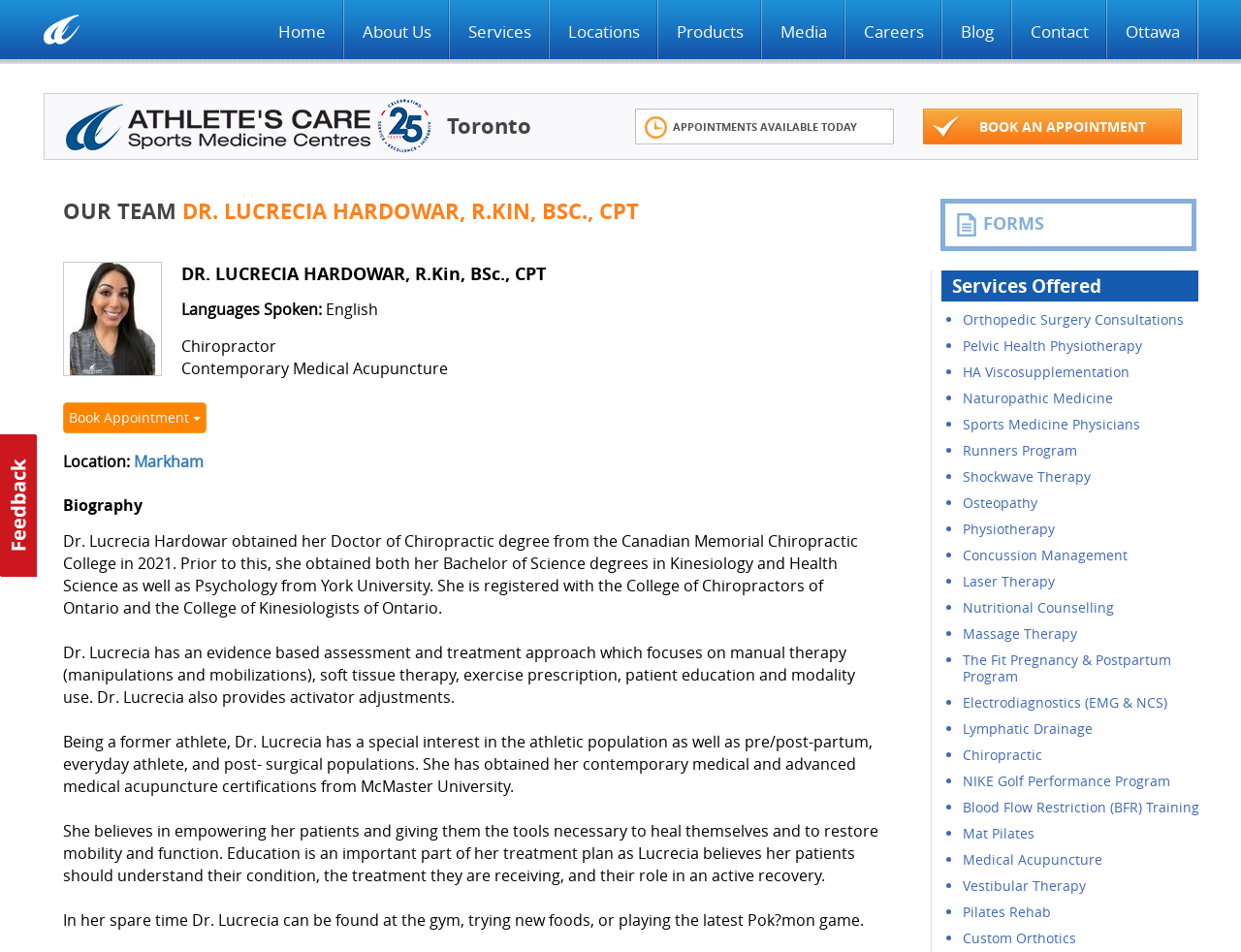What is the location of the sports medicine clinic?
Please provide a detailed and thorough answer to the question.

The locations of the sports medicine clinic can be found in the links at the top of the webpage, which include Toronto, Ottawa, and Markham.